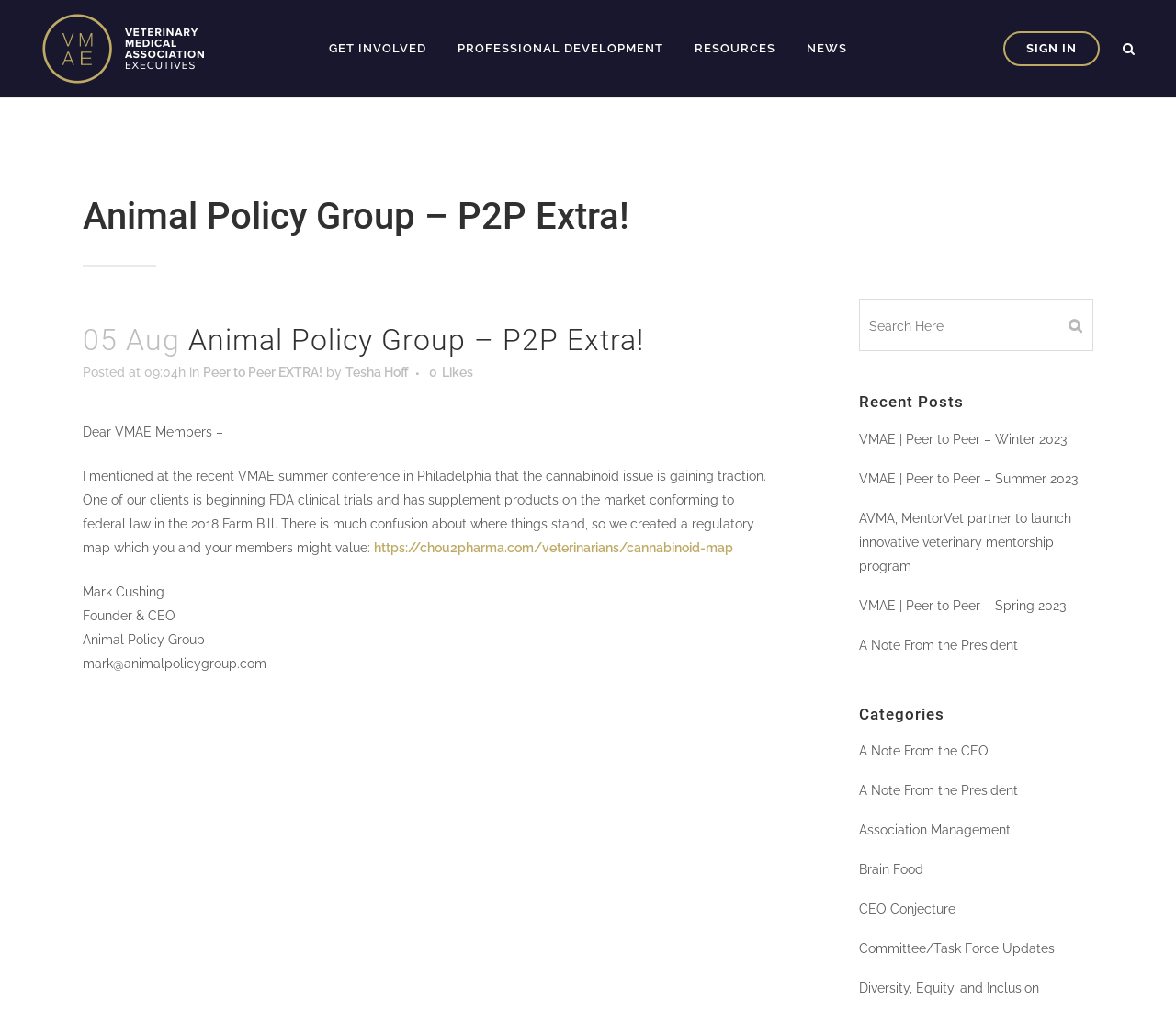Given the element description: "Professional Development", predict the bounding box coordinates of this UI element. The coordinates must be four float numbers between 0 and 1, given as [left, top, right, bottom].

[0.376, 0.0, 0.577, 0.096]